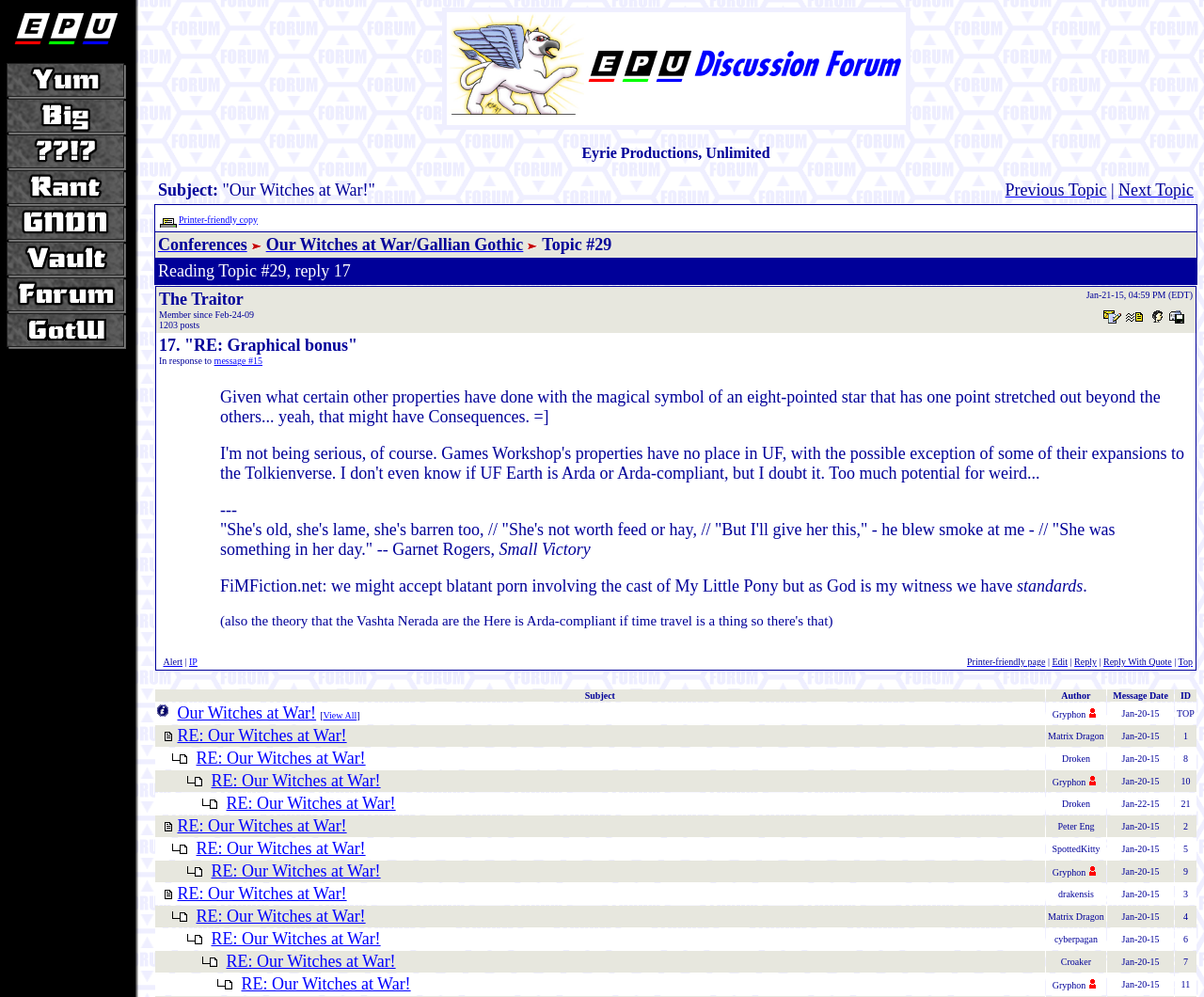Please identify the bounding box coordinates of where to click in order to follow the instruction: "Search the website".

None